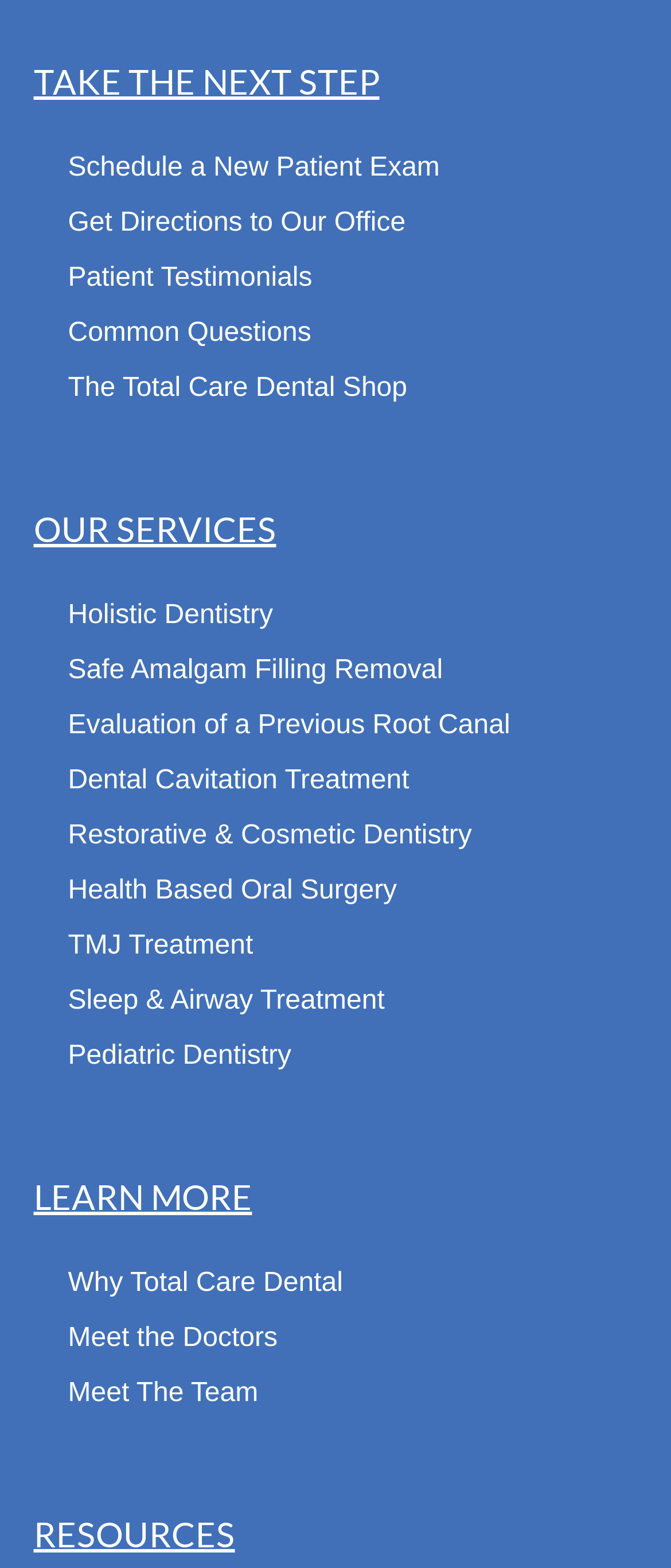Identify the bounding box of the HTML element described here: "TMJ Treatment". Provide the coordinates as four float numbers between 0 and 1: [left, top, right, bottom].

[0.05, 0.586, 0.95, 0.622]